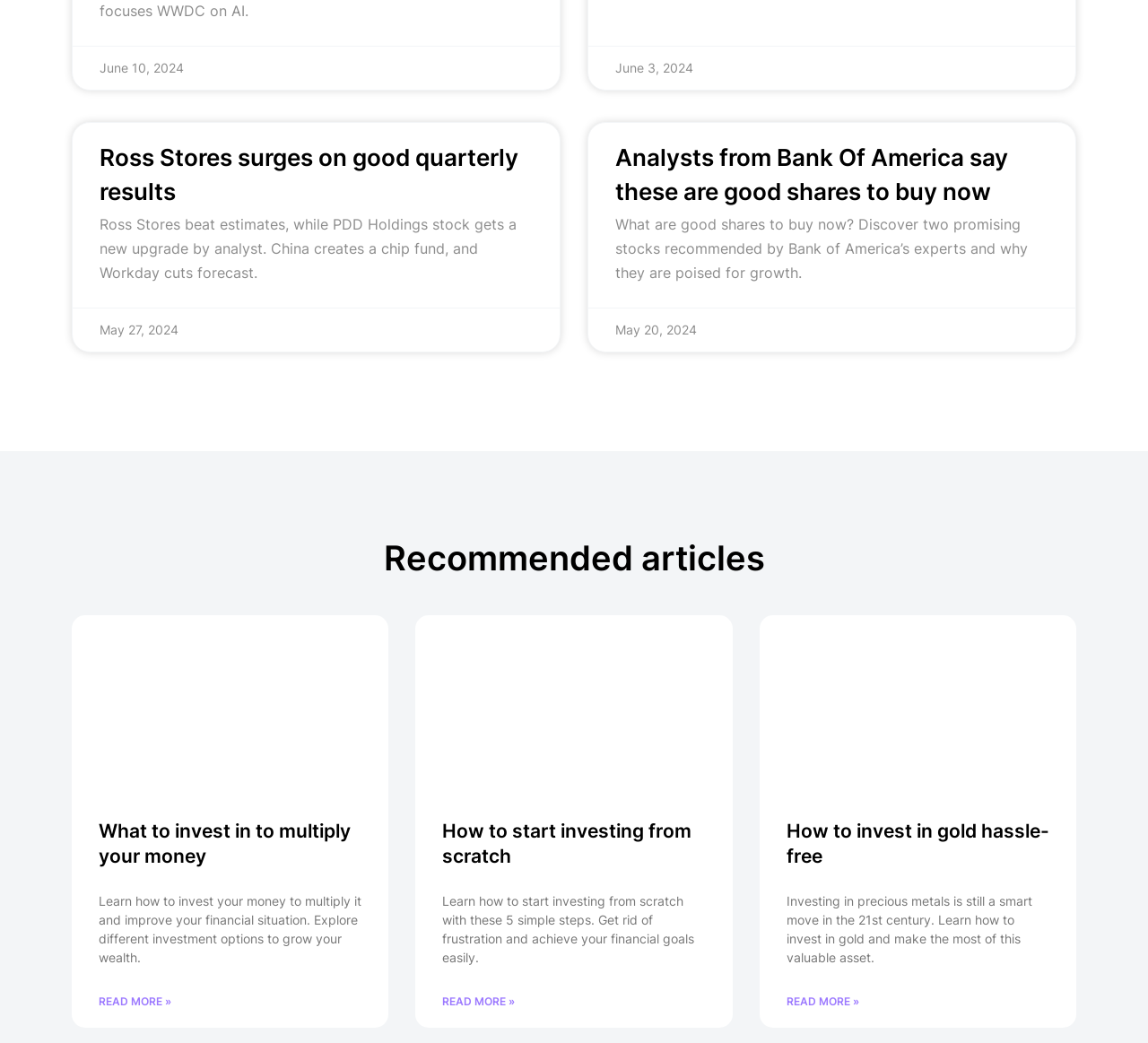Given the content of the image, can you provide a detailed answer to the question?
What is the date of the first article?

The first article is located at the top-left of the webpage, and its date is specified as 'June 10, 2024'.